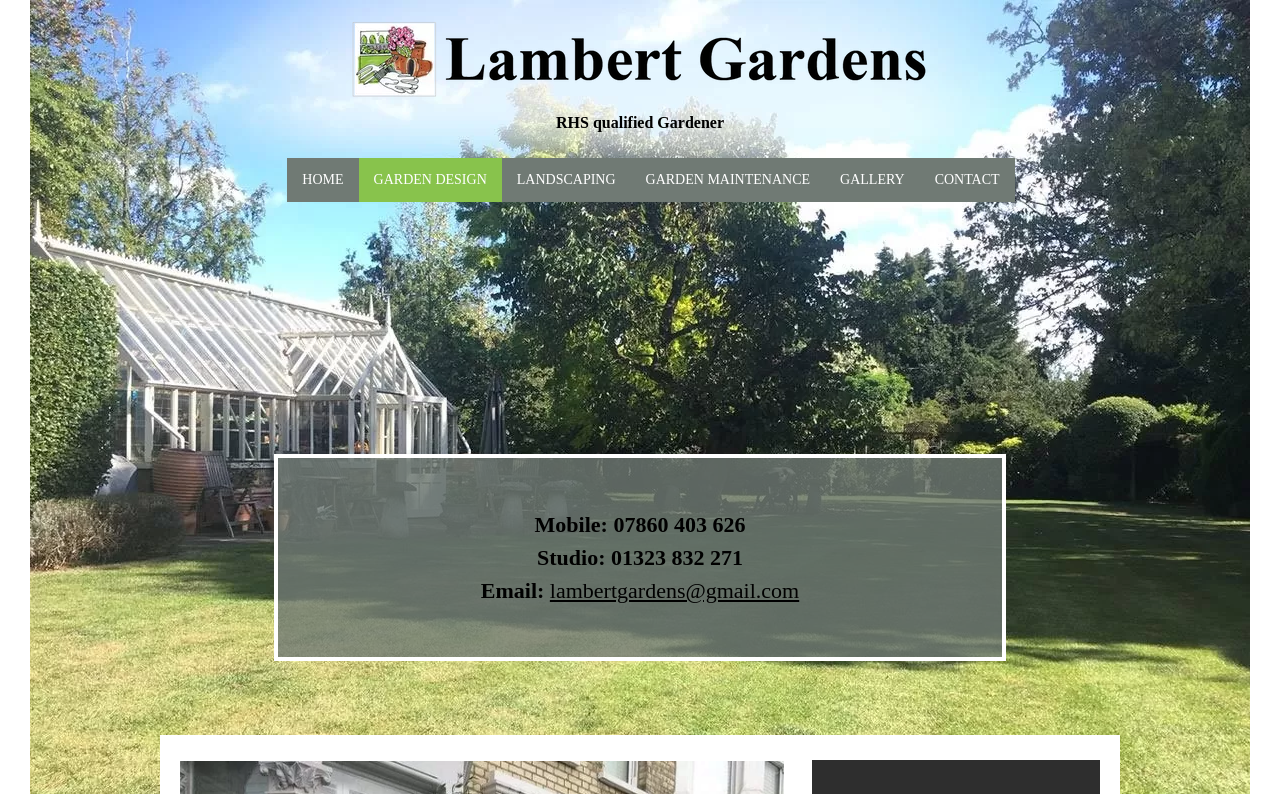Answer the question using only one word or a concise phrase: What is the location of the service provider?

South London